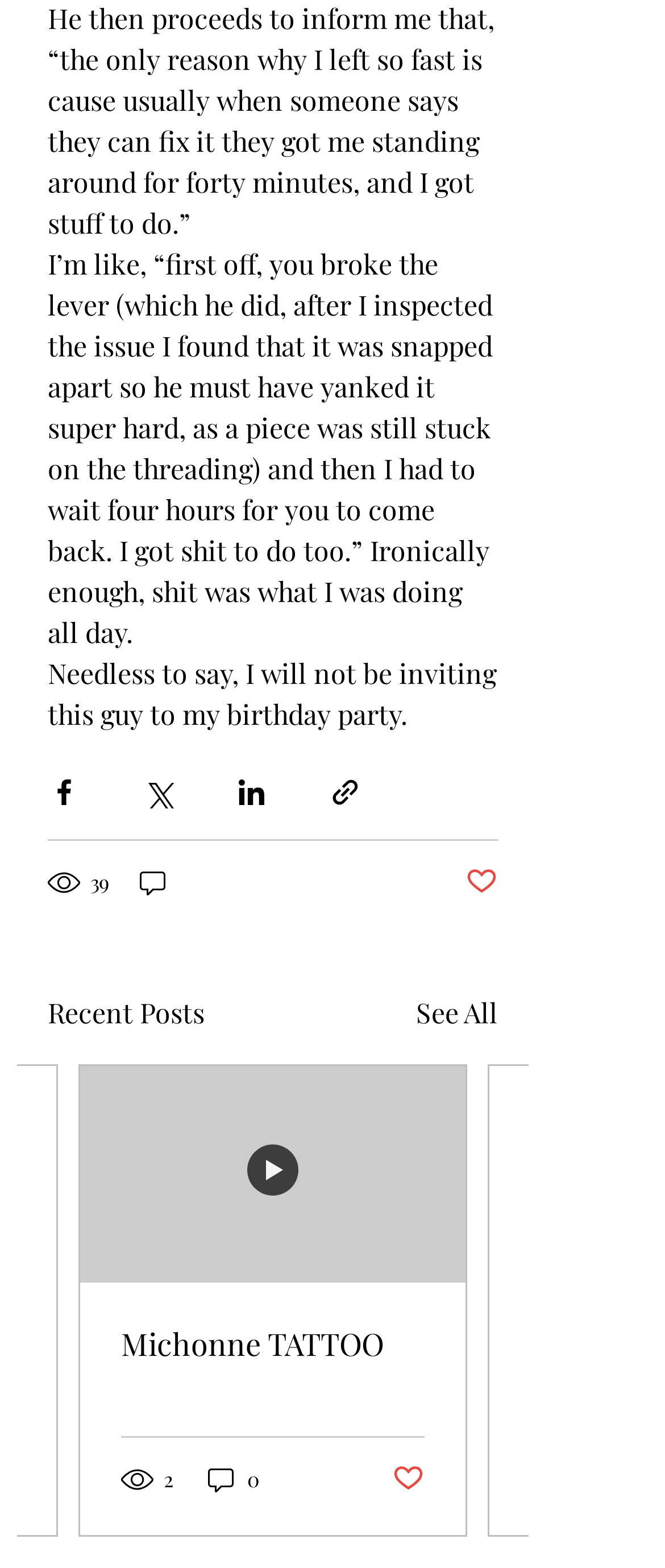Identify the bounding box coordinates for the UI element described as: "Post not marked as liked".

[0.59, 0.933, 0.638, 0.954]